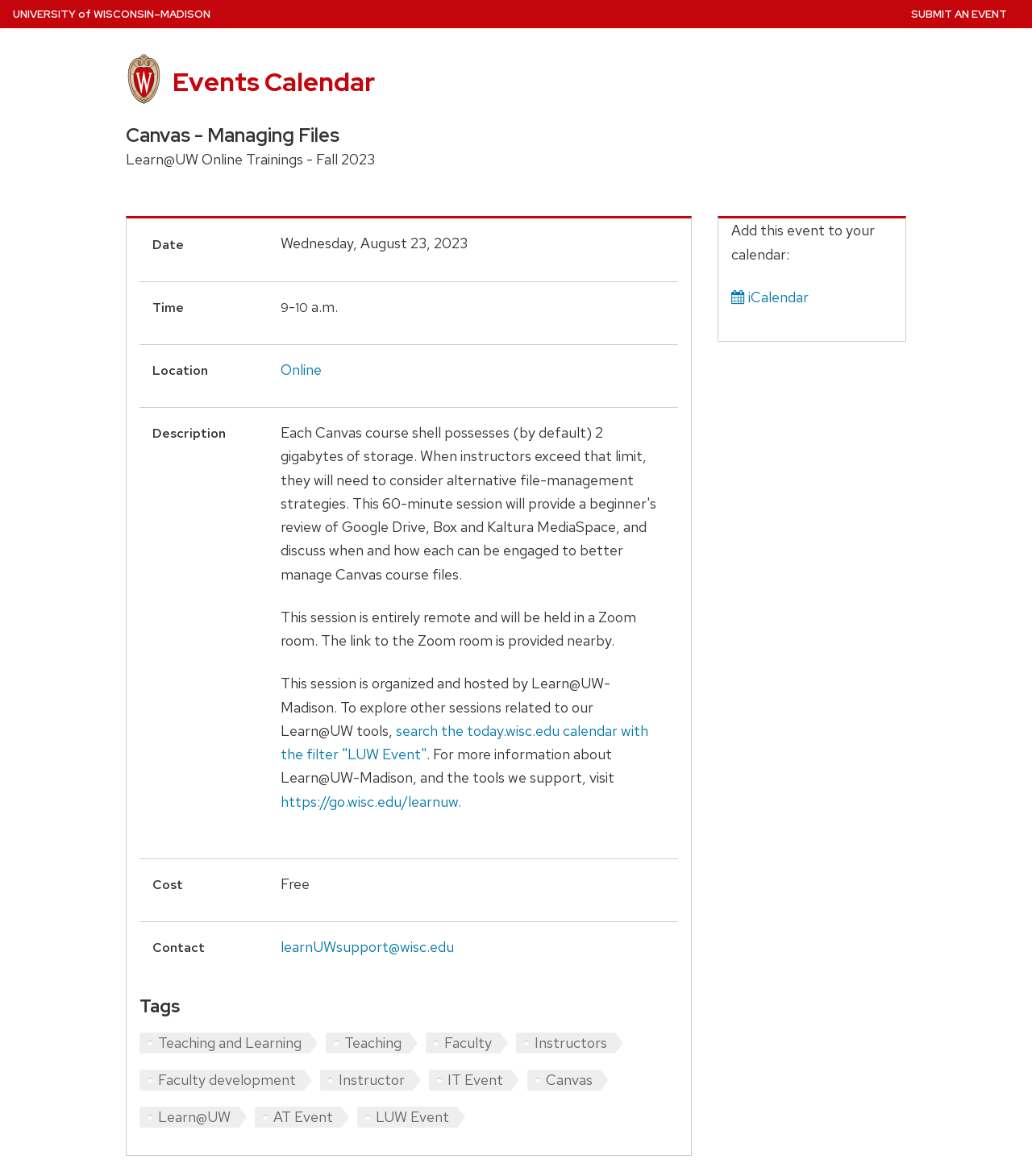Please identify the bounding box coordinates of the element I need to click to follow this instruction: "Click the 'learnUWsupport@wisc.edu' link".

[0.272, 0.797, 0.44, 0.813]